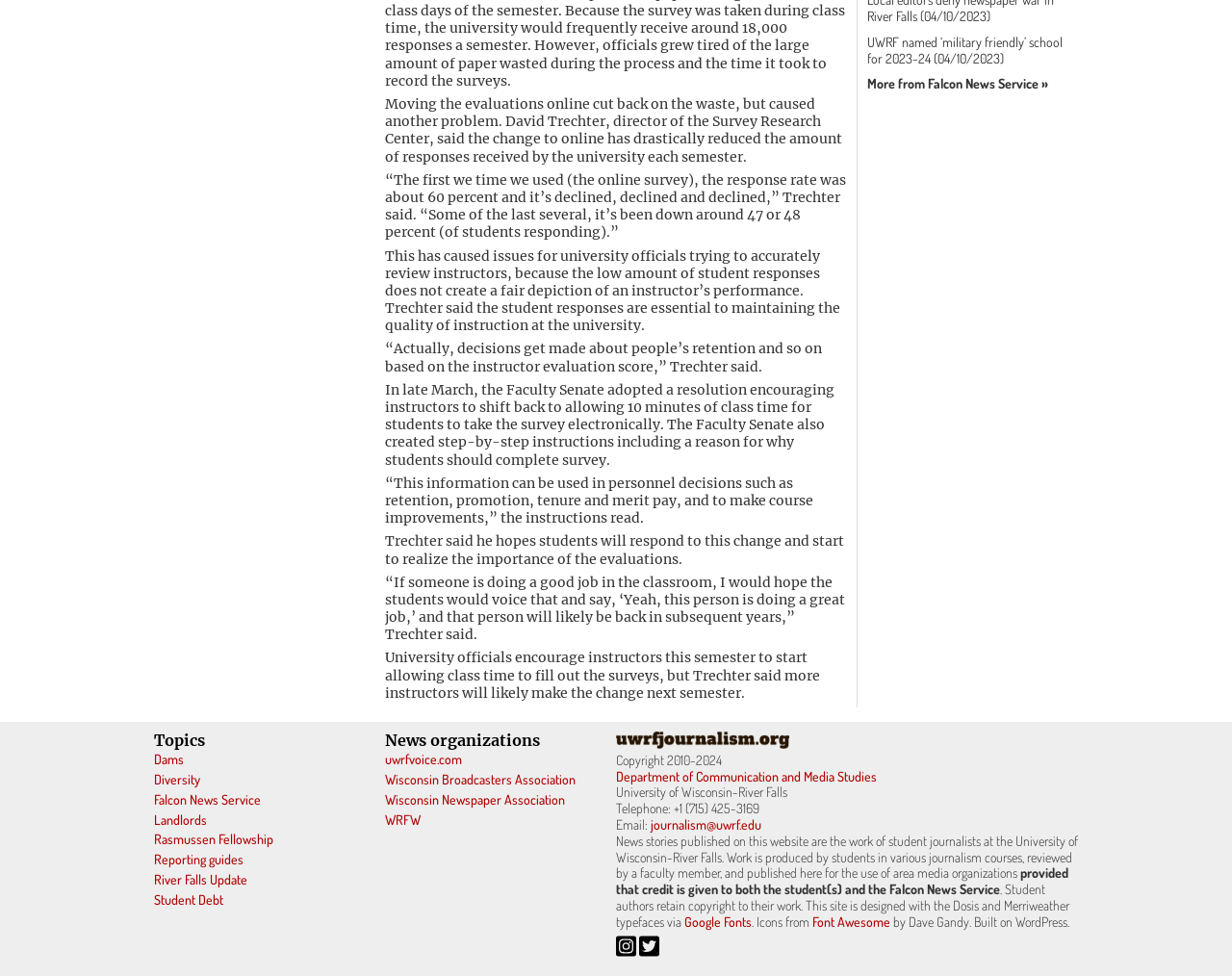Determine the bounding box for the described HTML element: "WRFW". Ensure the coordinates are four float numbers between 0 and 1 in the format [left, top, right, bottom].

[0.312, 0.831, 0.341, 0.848]